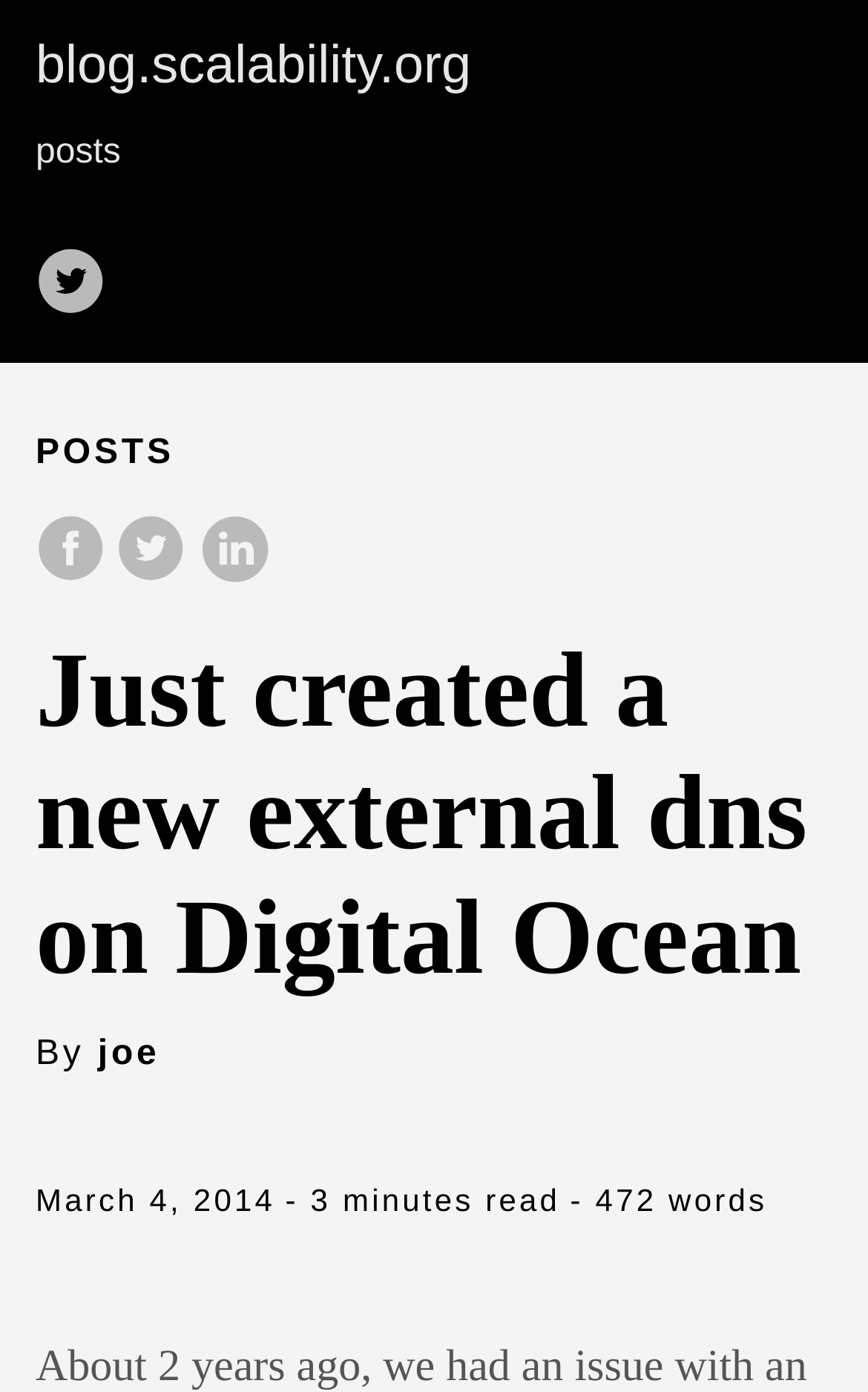Please provide a one-word or phrase answer to the question: 
When was this post published?

March 4, 2014